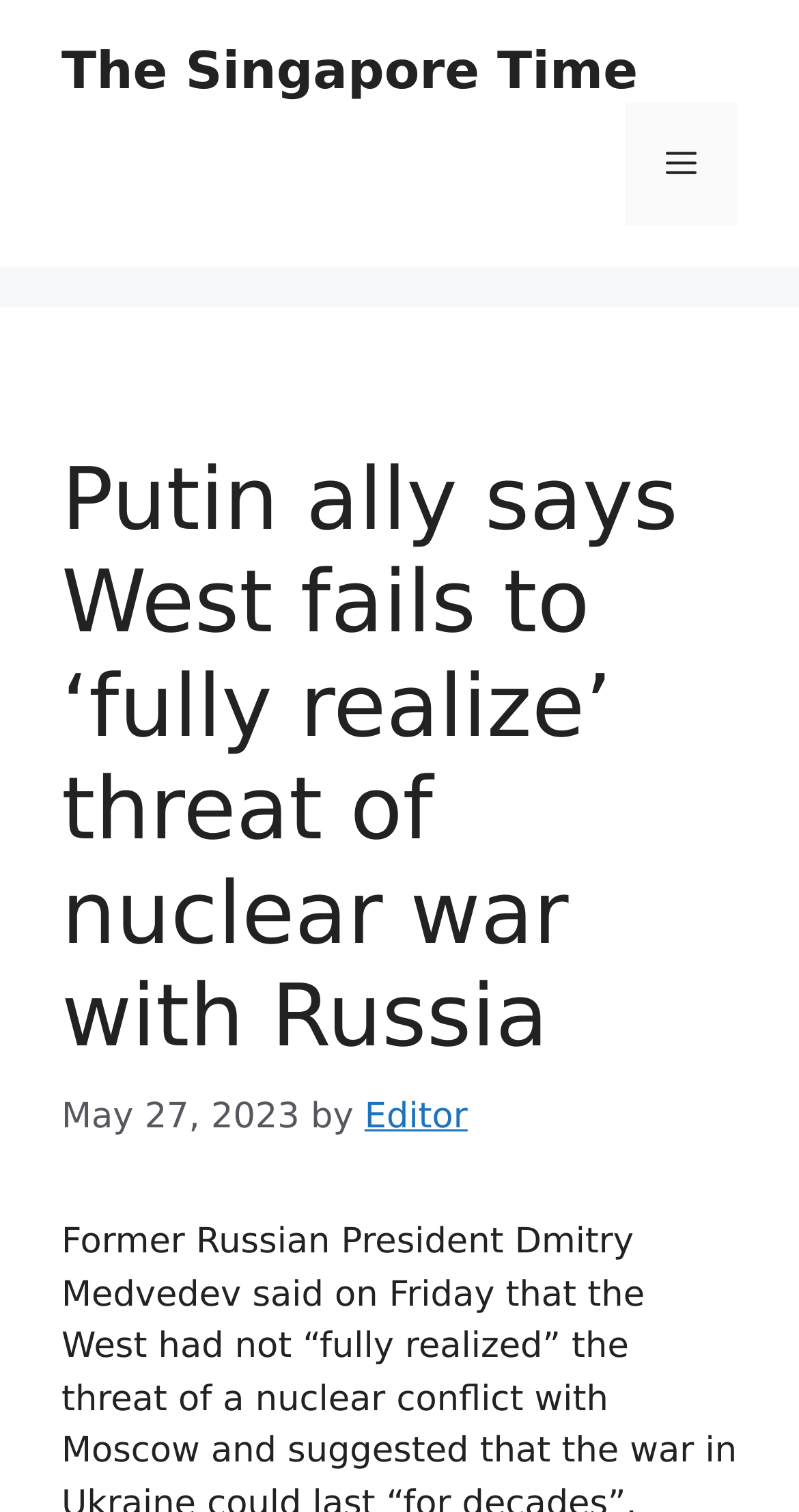Provide the bounding box coordinates of the UI element this sentence describes: "The Singapore Time".

[0.077, 0.027, 0.798, 0.066]